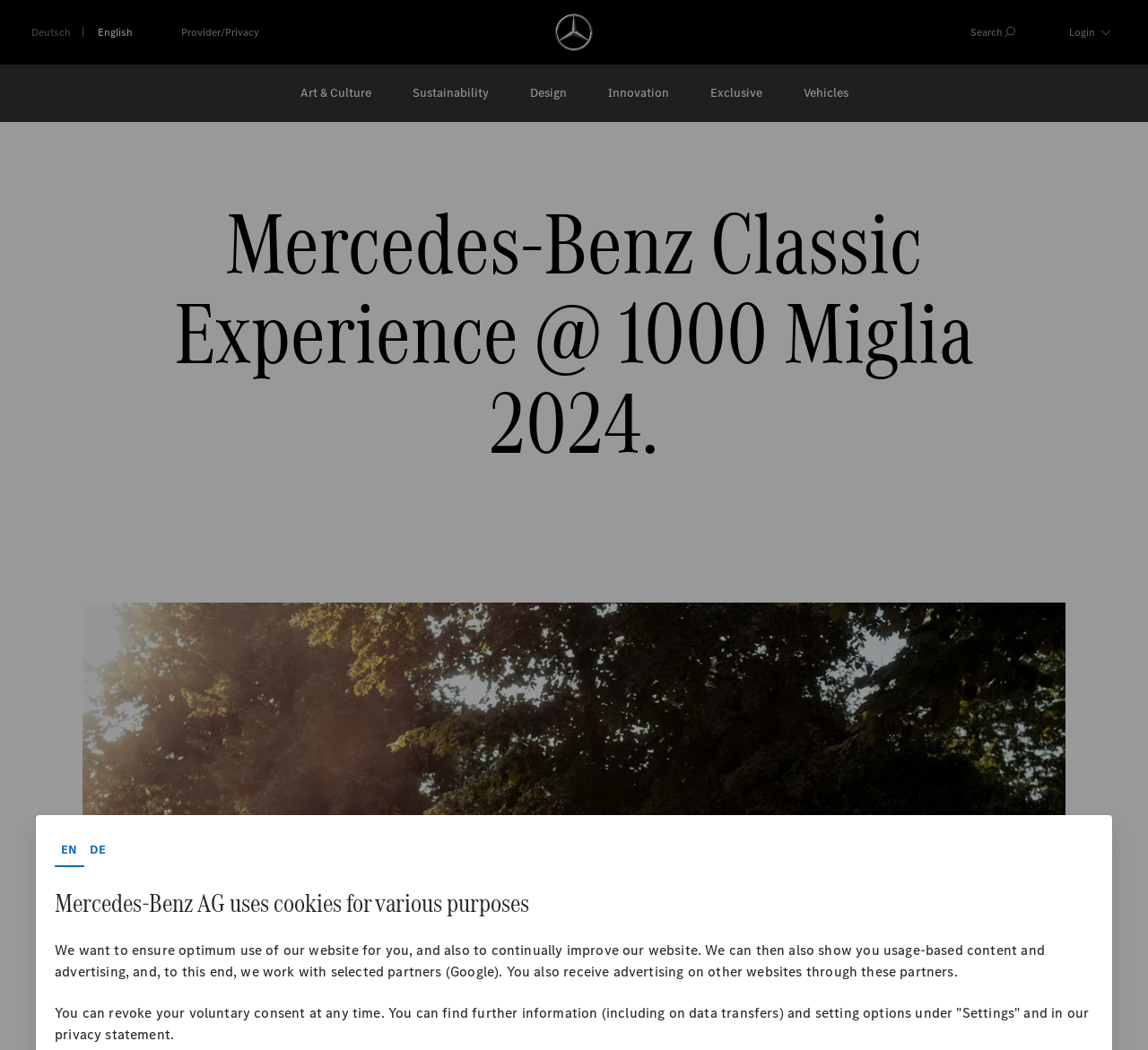Please reply with a single word or brief phrase to the question: 
What is the last button on the top navigation bar?

Login